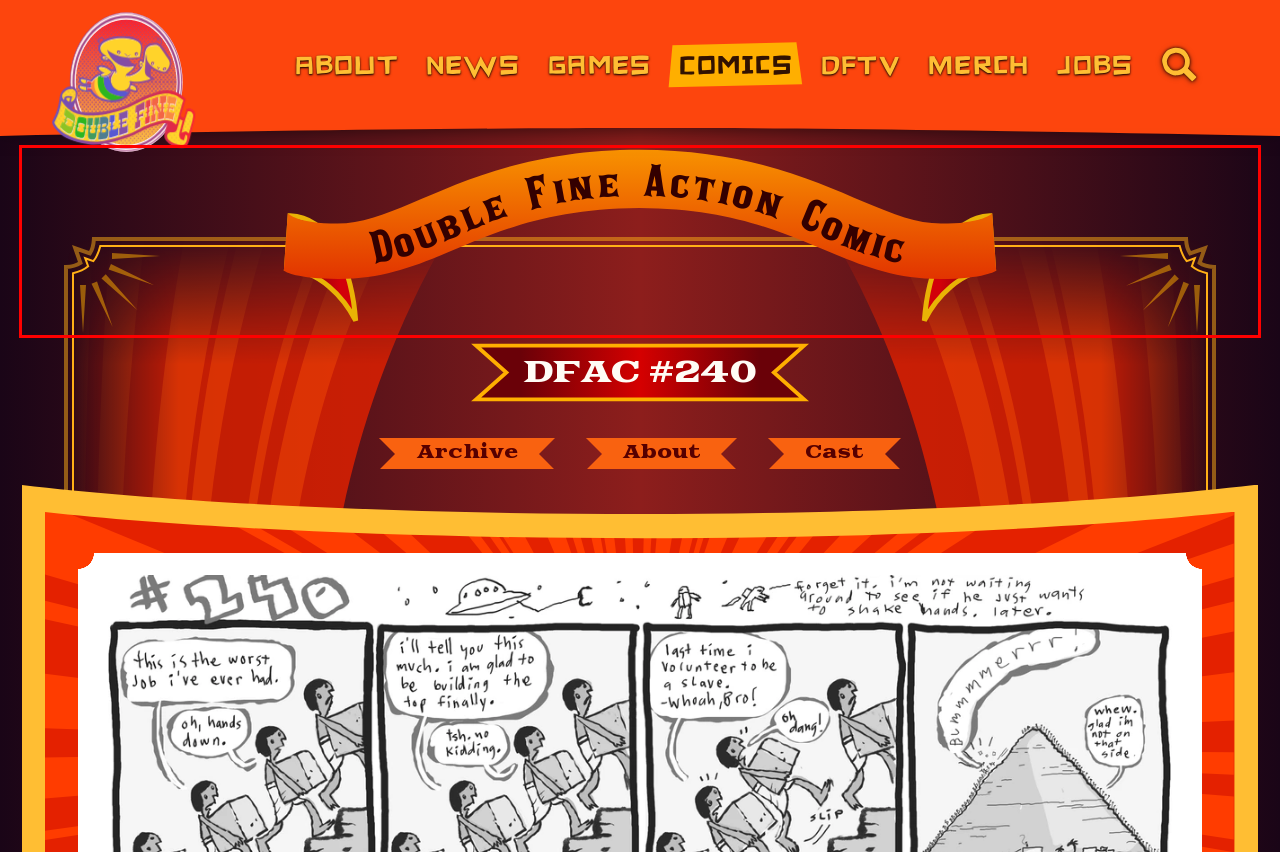After examining the screenshot of a webpage with a red bounding box, choose the most accurate webpage description that corresponds to the new page after clicking the element inside the red box. Here are the candidates:
A. Girls Make Games
B. Full Throttle Remastered | Double Fine Productions
C. Be Proud! | Double Fine Productions
D. Search doublefine.com | Double Fine Productions
E. Psychonauts 2 | Double Fine Productions
F. Headlander | Double Fine Productions
G. Diversity at Double Fine | Double Fine Productions
H. Double Fine Productions | Double Fine Action Comic

H